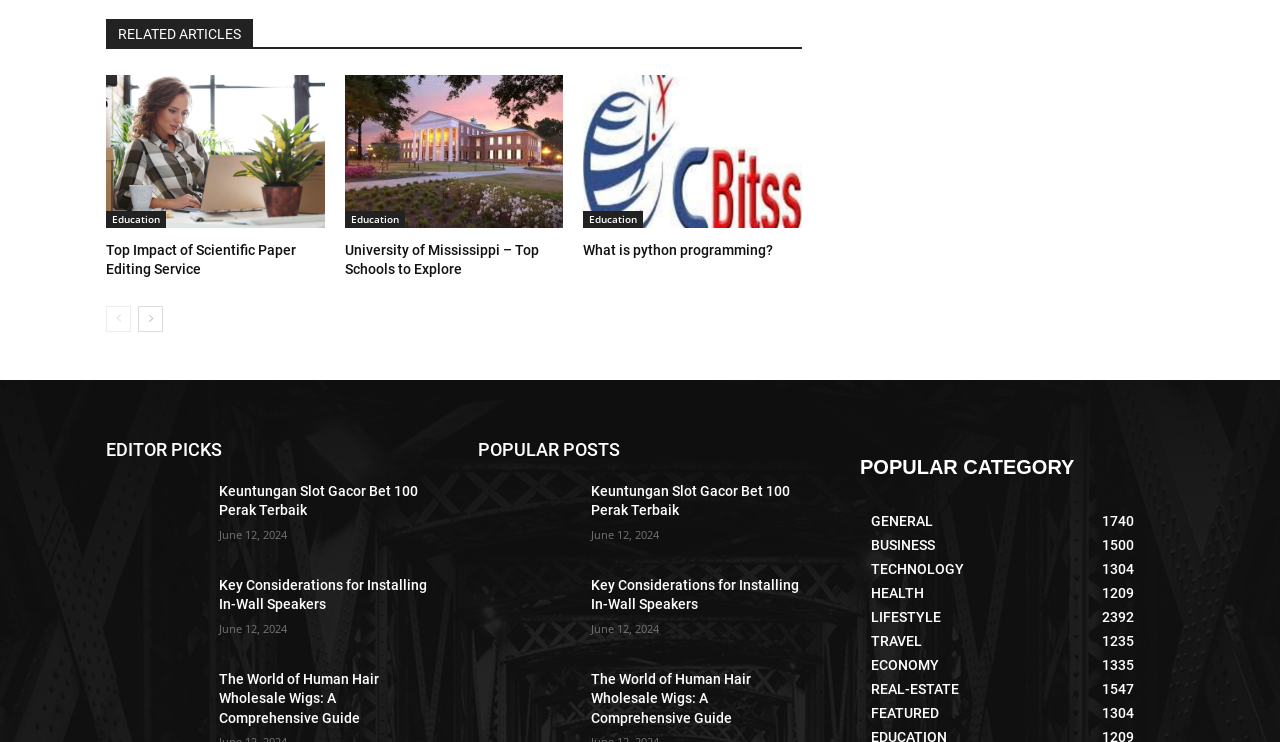Specify the bounding box coordinates of the area to click in order to execute this command: 'Browse 'GENERAL' category'. The coordinates should consist of four float numbers ranging from 0 to 1, and should be formatted as [left, top, right, bottom].

[0.68, 0.688, 0.729, 0.709]